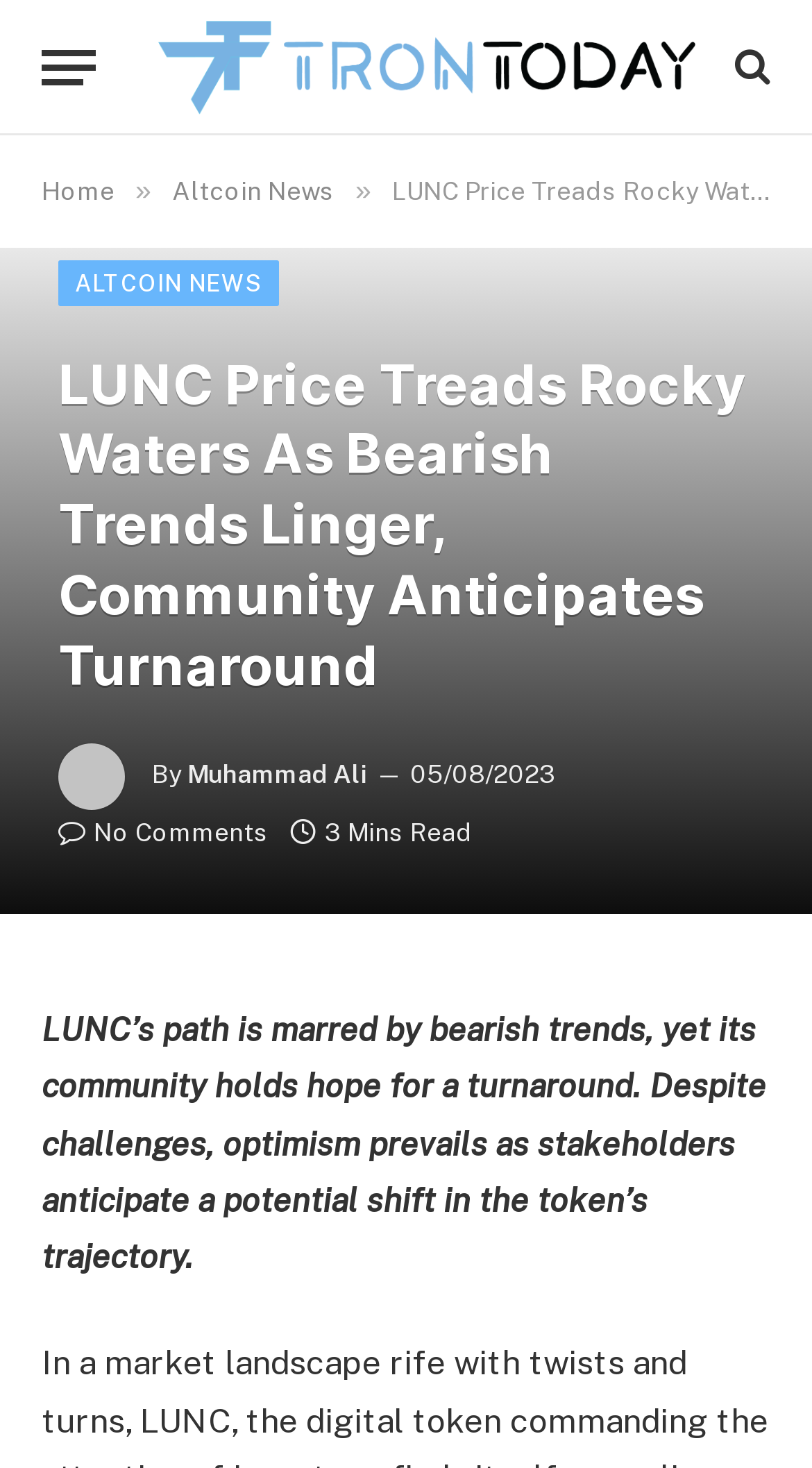Determine the bounding box coordinates for the clickable element to execute this instruction: "Visit TronToday website". Provide the coordinates as four float numbers between 0 and 1, i.e., [left, top, right, bottom].

[0.195, 0.0, 0.856, 0.092]